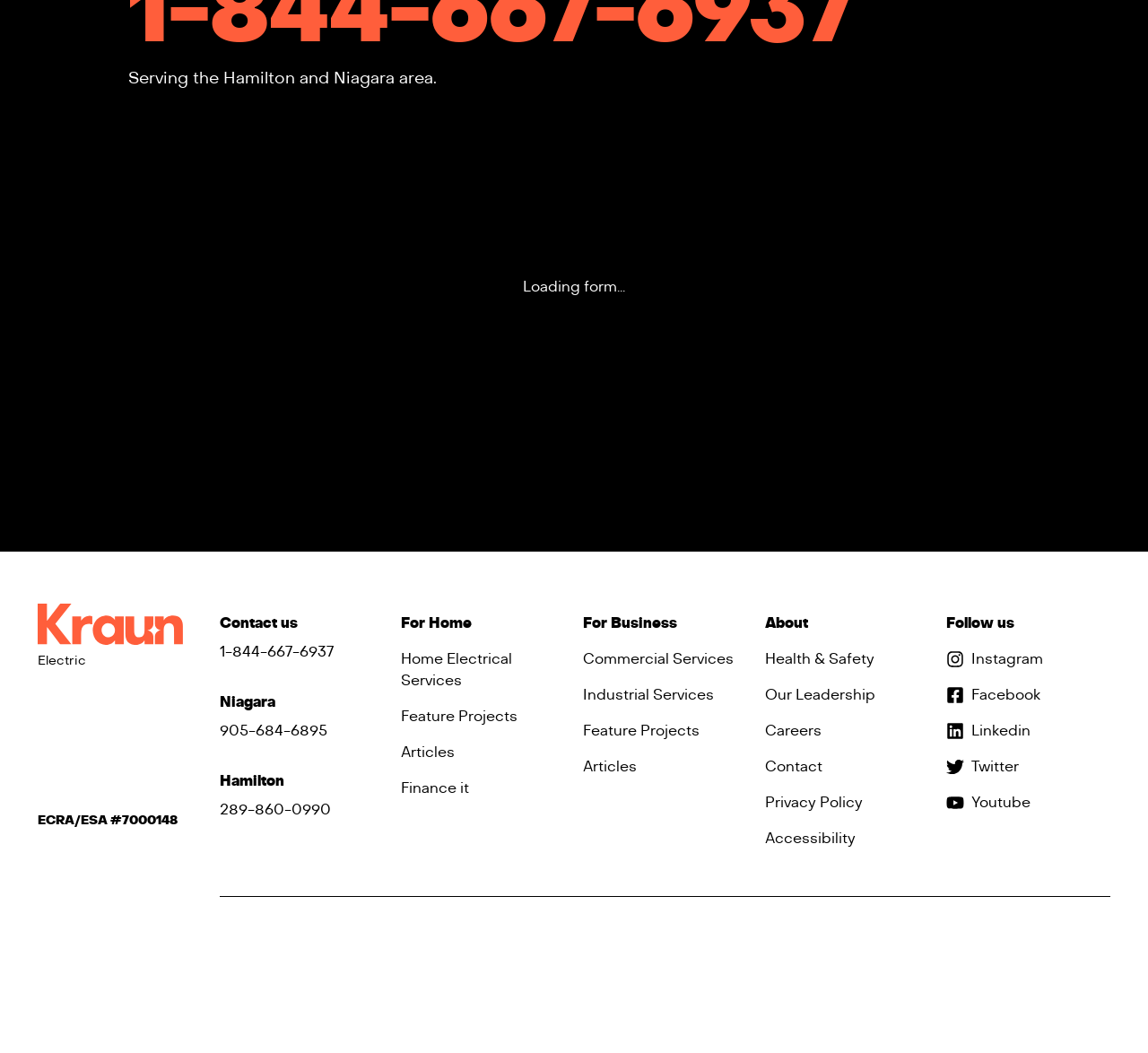Please give a concise answer to this question using a single word or phrase: 
What is the certification mentioned at the bottom of the webpage?

Living Wage Employer